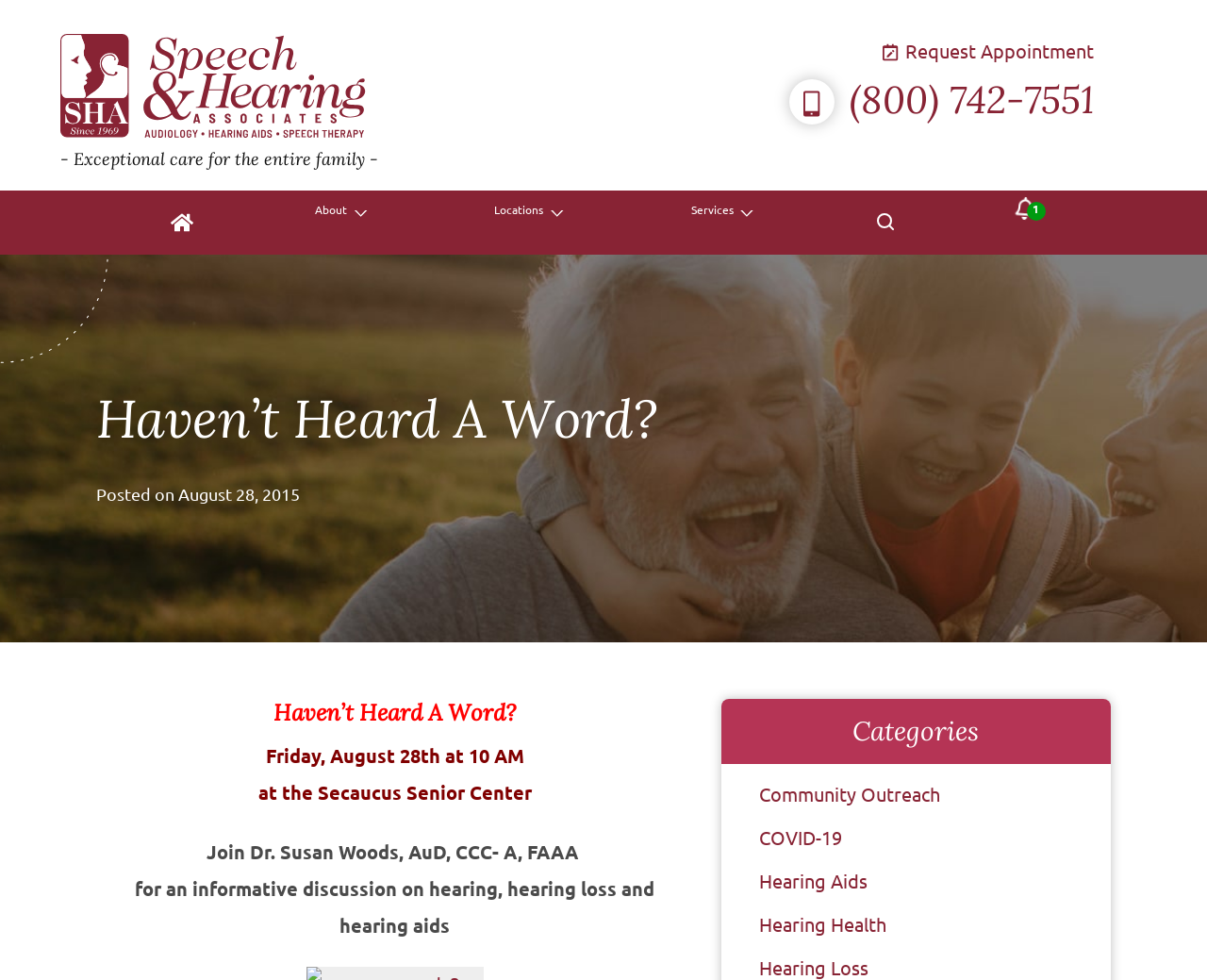Provide the bounding box coordinates of the area you need to click to execute the following instruction: "Read the blog post about hearing aids".

[0.281, 0.932, 0.373, 0.957]